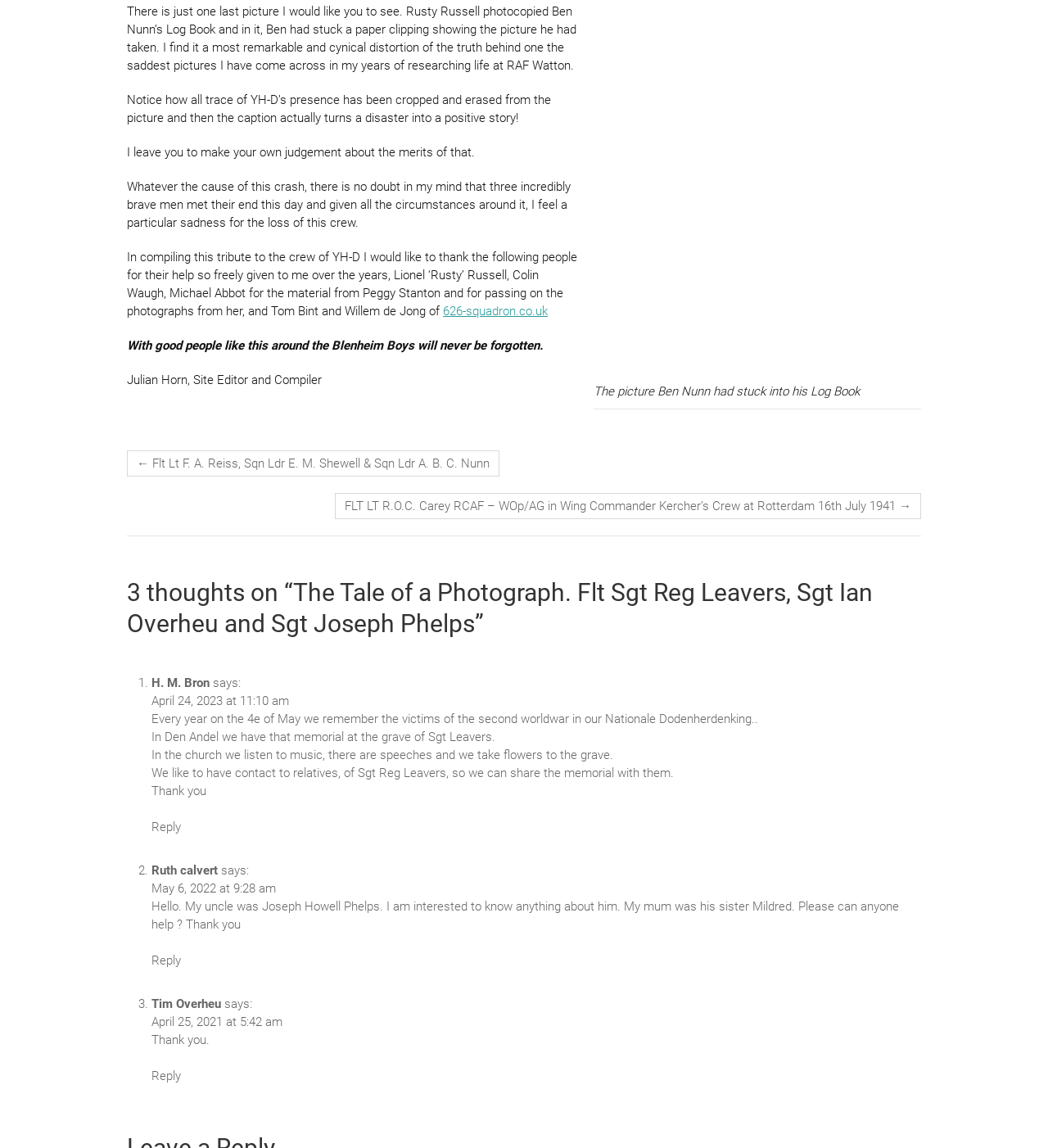How many comments are there on this page?
Refer to the screenshot and respond with a concise word or phrase.

3